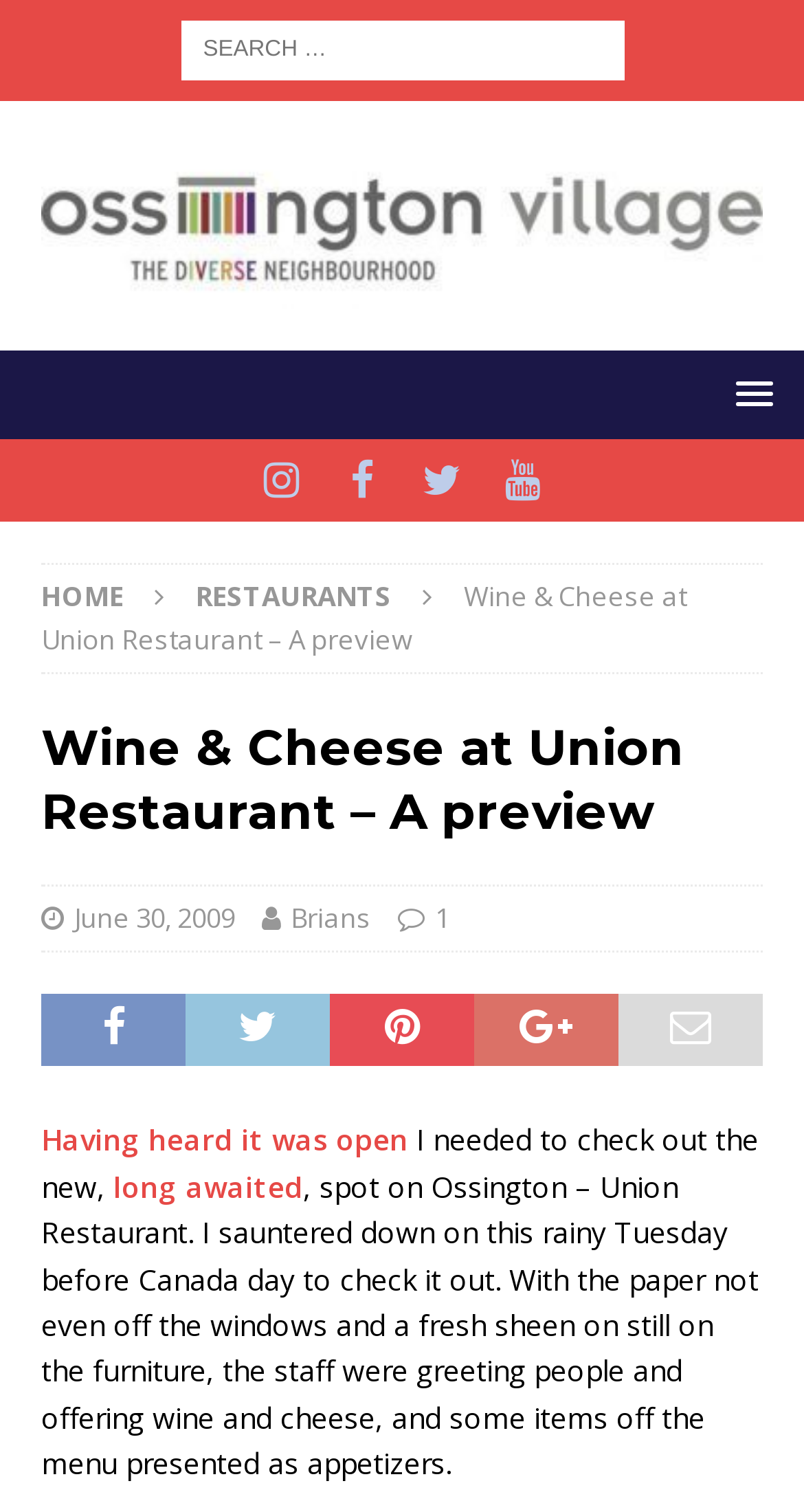Provide a brief response to the question below using a single word or phrase: 
What is the name of the restaurant?

Union Restaurant